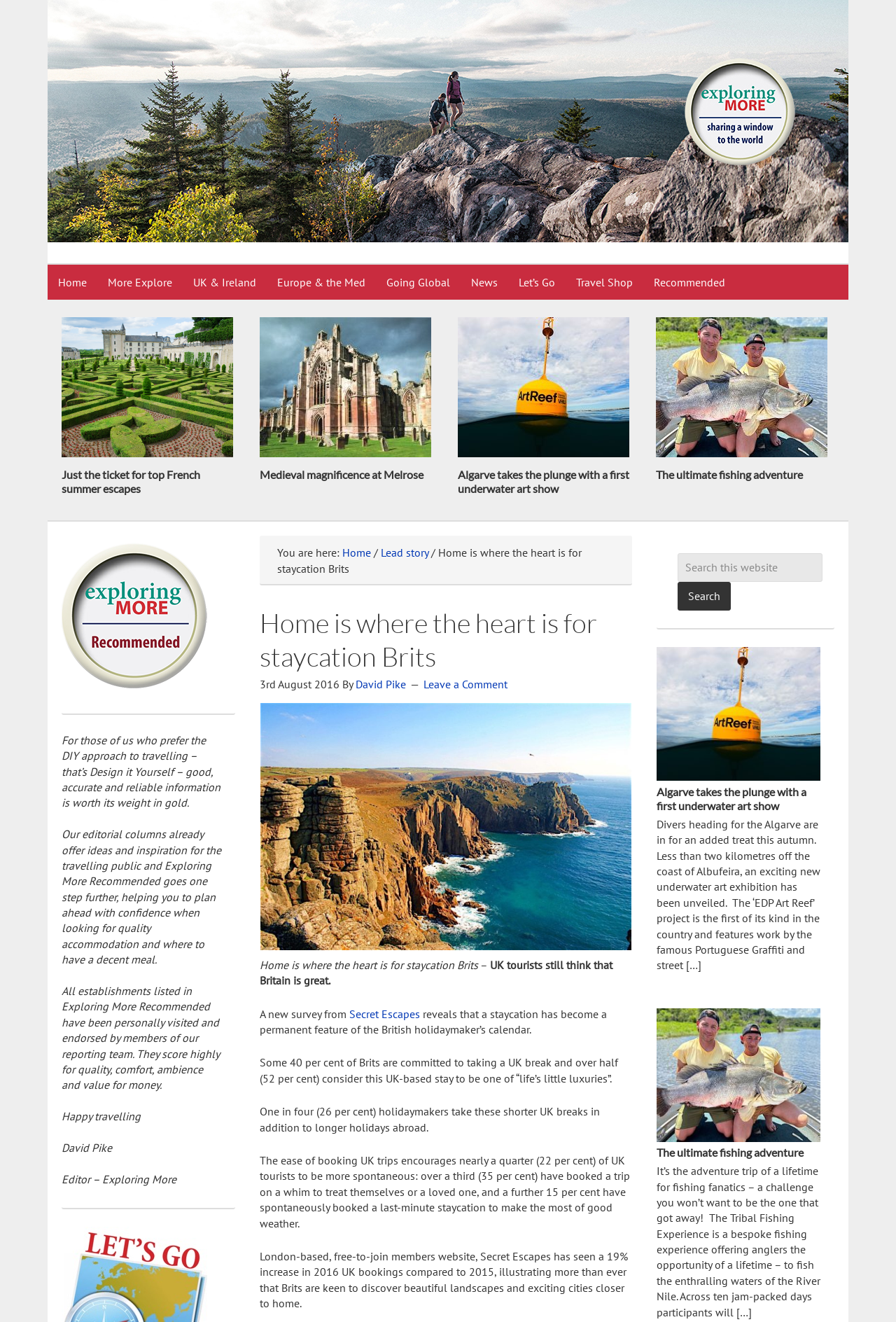Describe the entire webpage, focusing on both content and design.

This webpage is about travel and tourism, with a focus on staycations in the UK. At the top, there is a navigation menu with links to various sections, including "Home", "More Explore", "UK & Ireland", "Europe & the Med", "Going Global", "News", "Let's Go", "Travel Shop", and "Recommended". 

Below the navigation menu, there are four articles featured prominently, each with a heading and a brief summary. The first article is about French summer escapes, the second is about medieval magnificence at Melrose, the third is about an underwater art show in Algarve, and the fourth is about the ultimate fishing adventure. 

To the right of the articles, there is a section with a breadcrumb trail, showing the current page's location within the website's hierarchy. Below this, there is a heading that reads "Home is where the heart is for staycation Brits" and a subheading that says "UK tourists still think that Britain is great." 

The main content of the page is an article about staycations in the UK, which discusses the results of a survey by Secret Escapes. The article includes several paragraphs of text, as well as a link to "Leave a Comment" and an image related to the article. 

At the bottom of the page, there is a search box and a button to search the website. There are also two more articles, one about an underwater art show in Algarve and another about the ultimate fishing adventure. 

On the right-hand side of the page, there is a section with a heading that reads "Recommended" and includes an image and several paragraphs of text about the importance of reliable information for travelers and the Exploring More Recommended service, which provides personally vetted recommendations for accommodations and restaurants. The section is signed by David Pike, the editor of Exploring More.